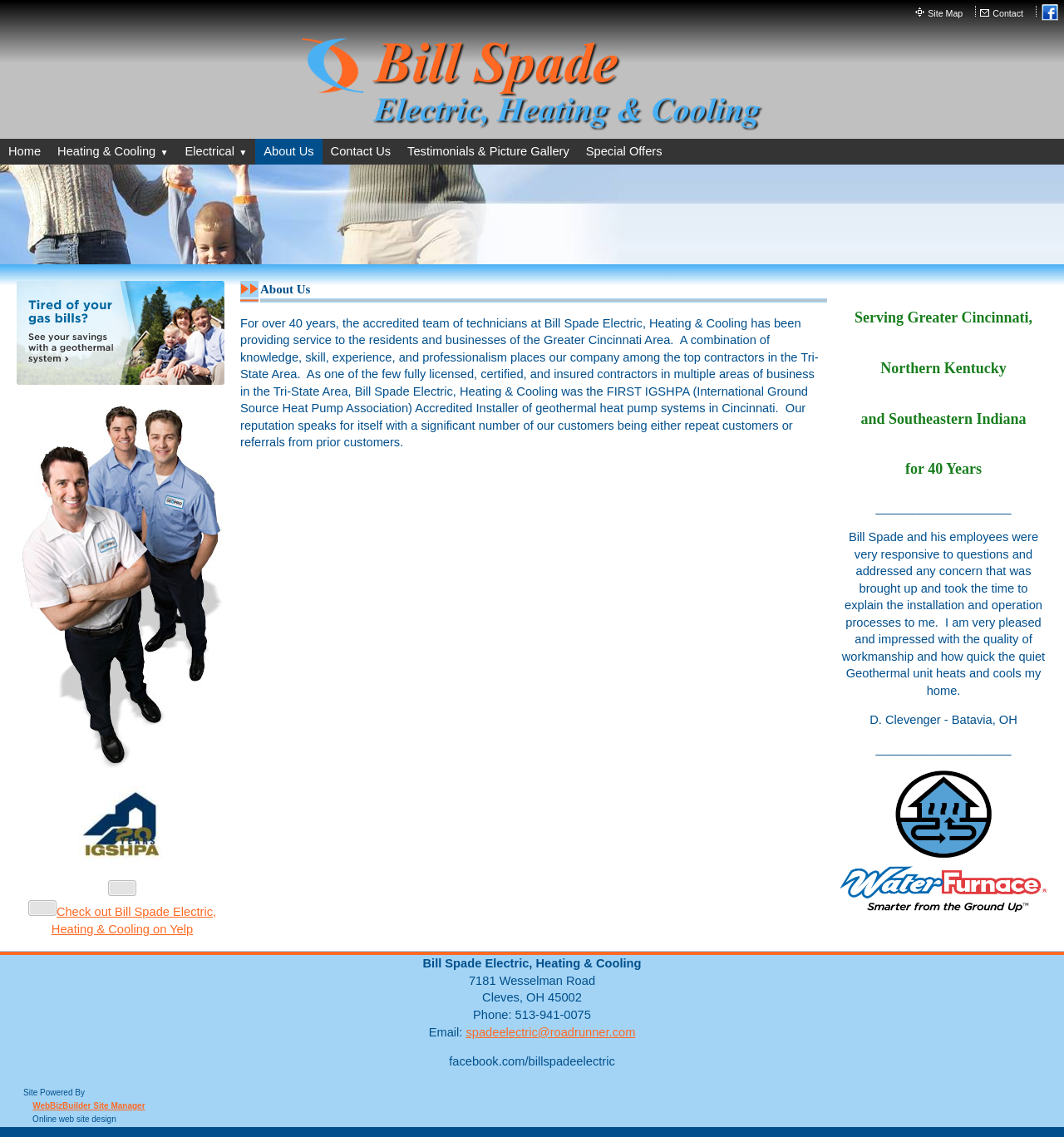What is the company name?
Please analyze the image and answer the question with as much detail as possible.

I found the company name by looking at the text content of the webpage, specifically in the 'About Us' section, where it mentions 'Bill Spade Electric, Heating & Cooling' as the company name.